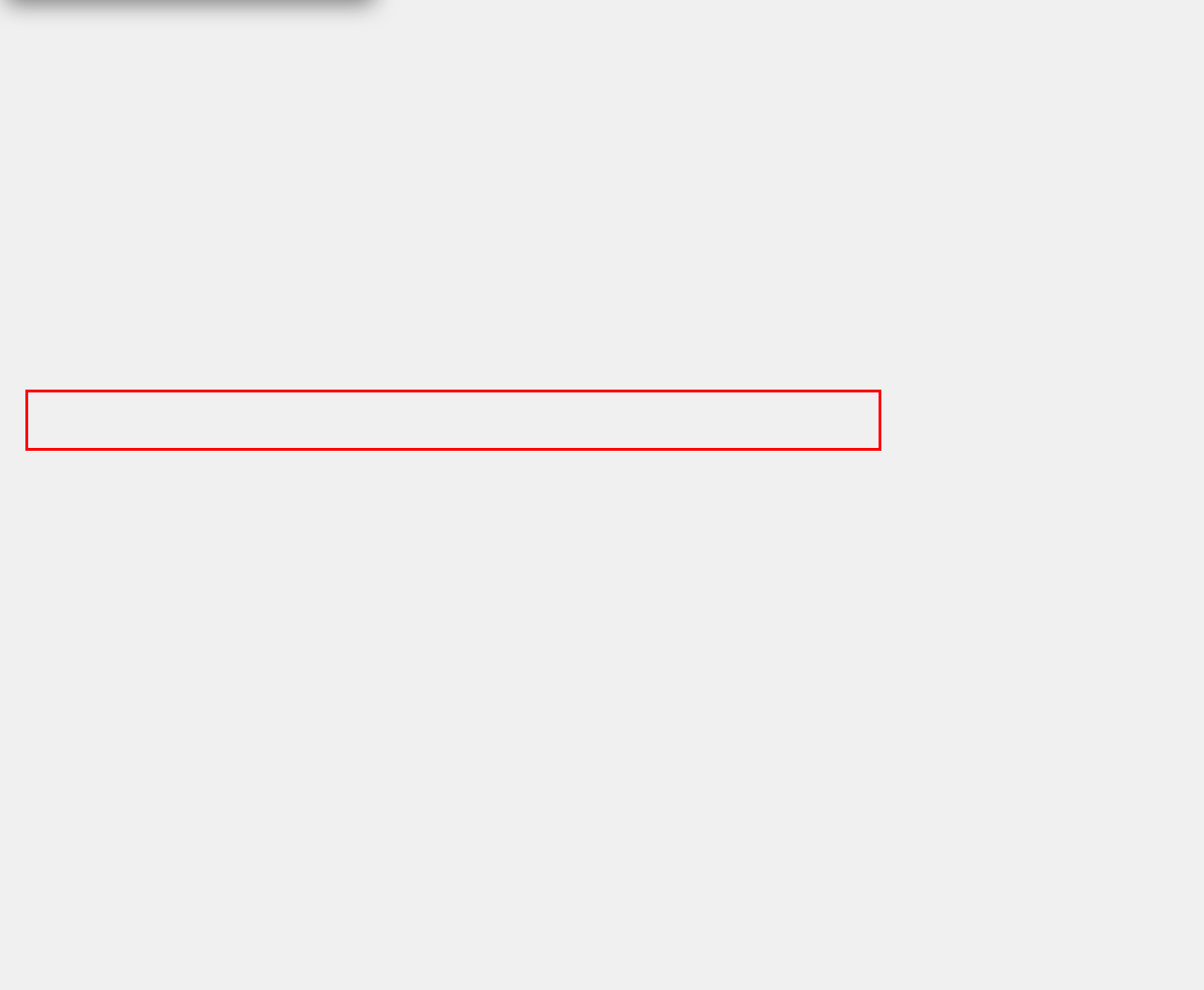You are provided with a webpage screenshot that includes a red rectangle bounding box. Extract the text content from within the bounding box using OCR.

Collagen, one of the hottest functional ingredients, continues to dominate the health and nutrition market. GELITA’s Bioactive Collagen Peptides (BCP®) can support the development of clean-label, research-backed health and nutrition formulations – be they for athletes looking to build resilience or active seniors looking to maintain quality of life.